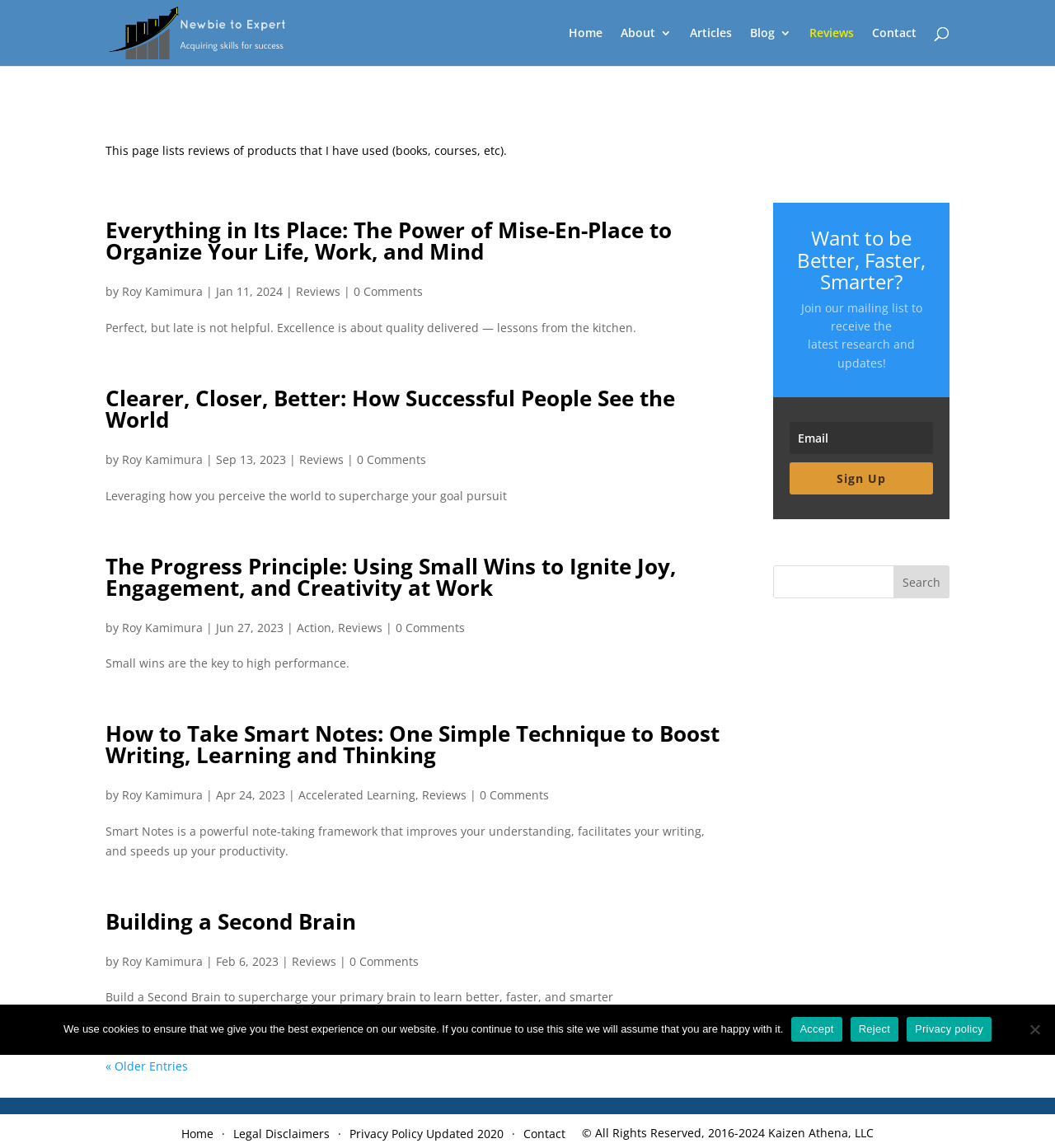Find the bounding box coordinates for the UI element that matches this description: "Reviews".

[0.284, 0.393, 0.326, 0.407]